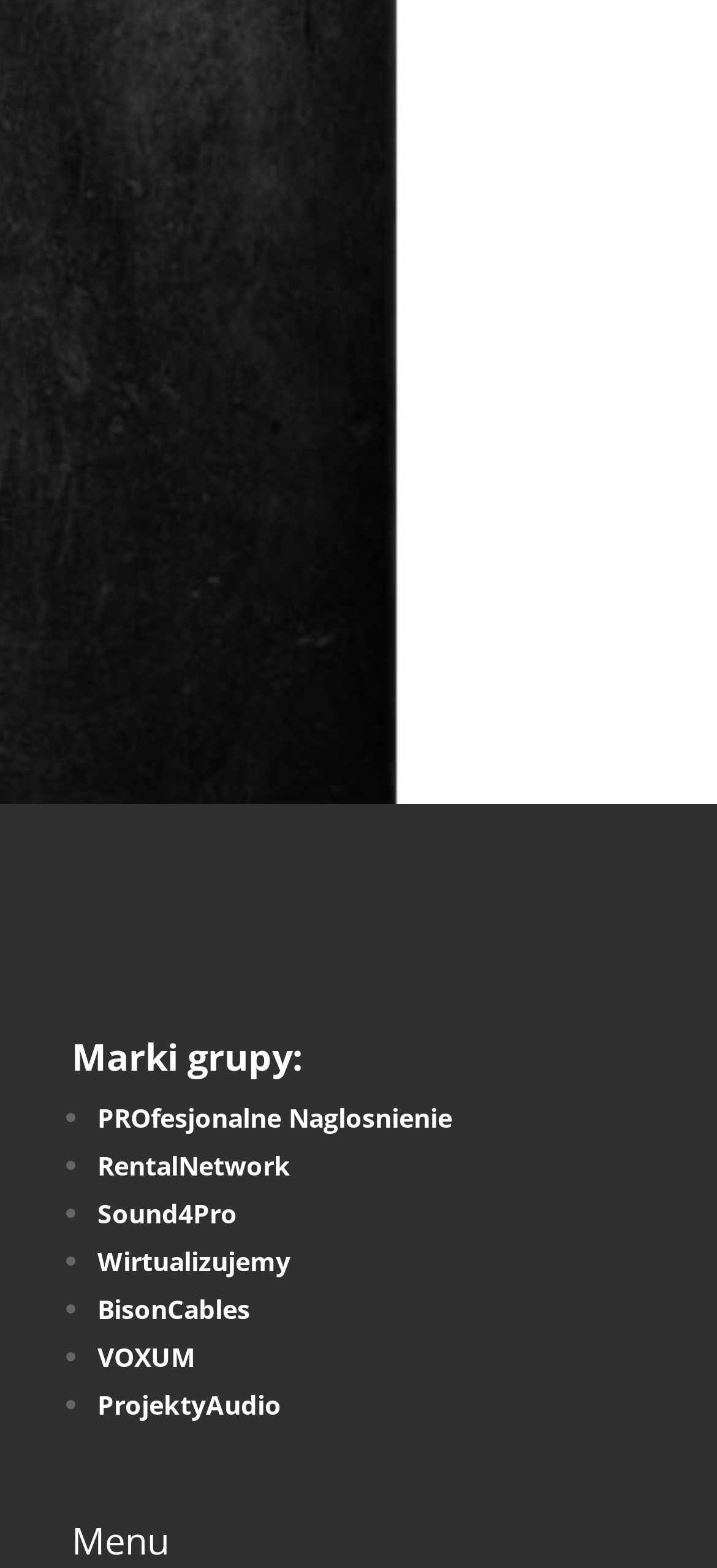Given the element description parent_node: 06-12, identify the bounding box coordinates for the UI element on the webpage screenshot. The format should be (top-left x, top-left y, bottom-right x, bottom-right y), with values between 0 and 1.

None